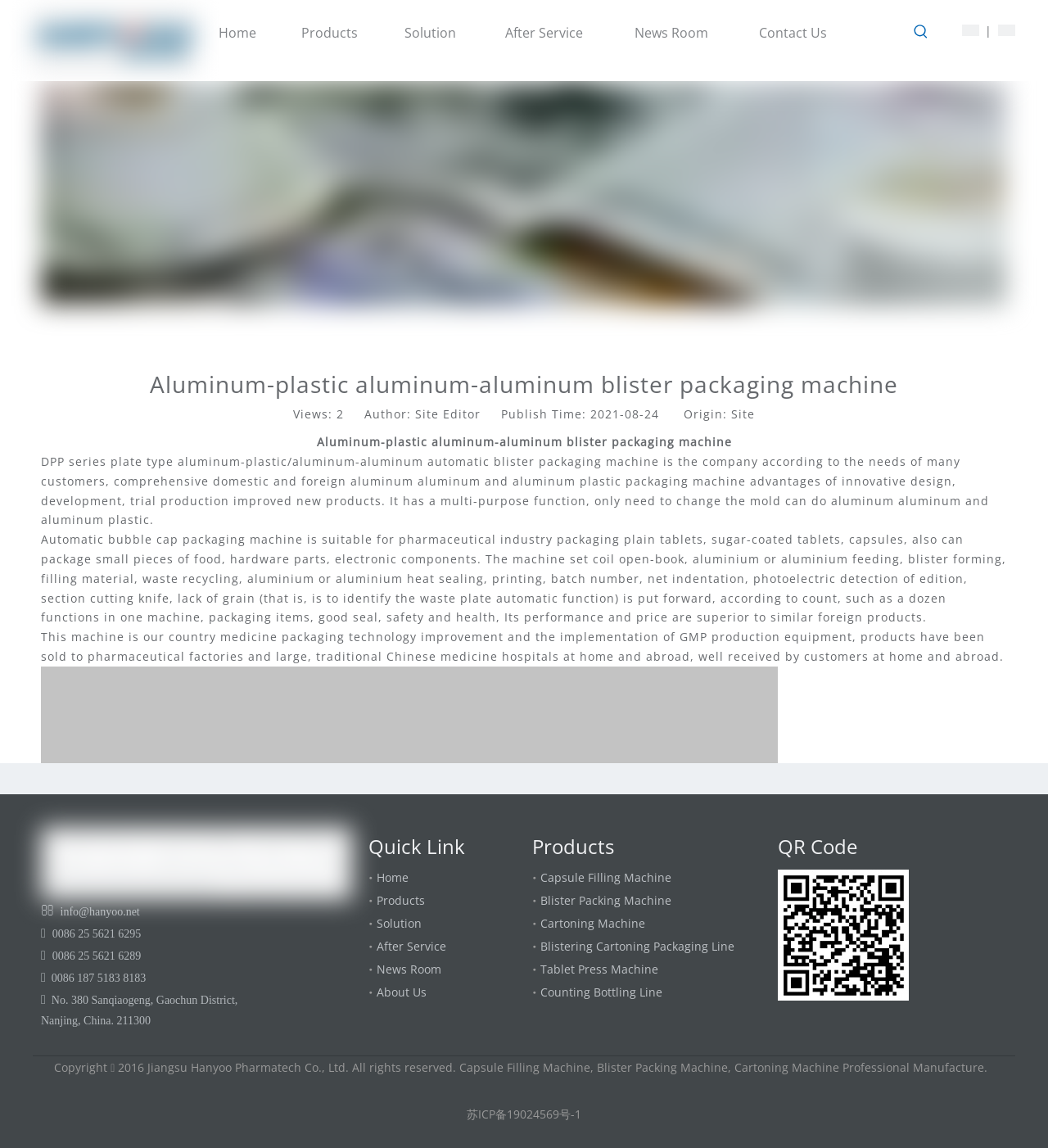Given the element description Aubrey Rivas, identify the bounding box coordinates for the UI element on the webpage screenshot. The format should be (top-left x, top-left y, bottom-right x, bottom-right y), with values between 0 and 1.

None